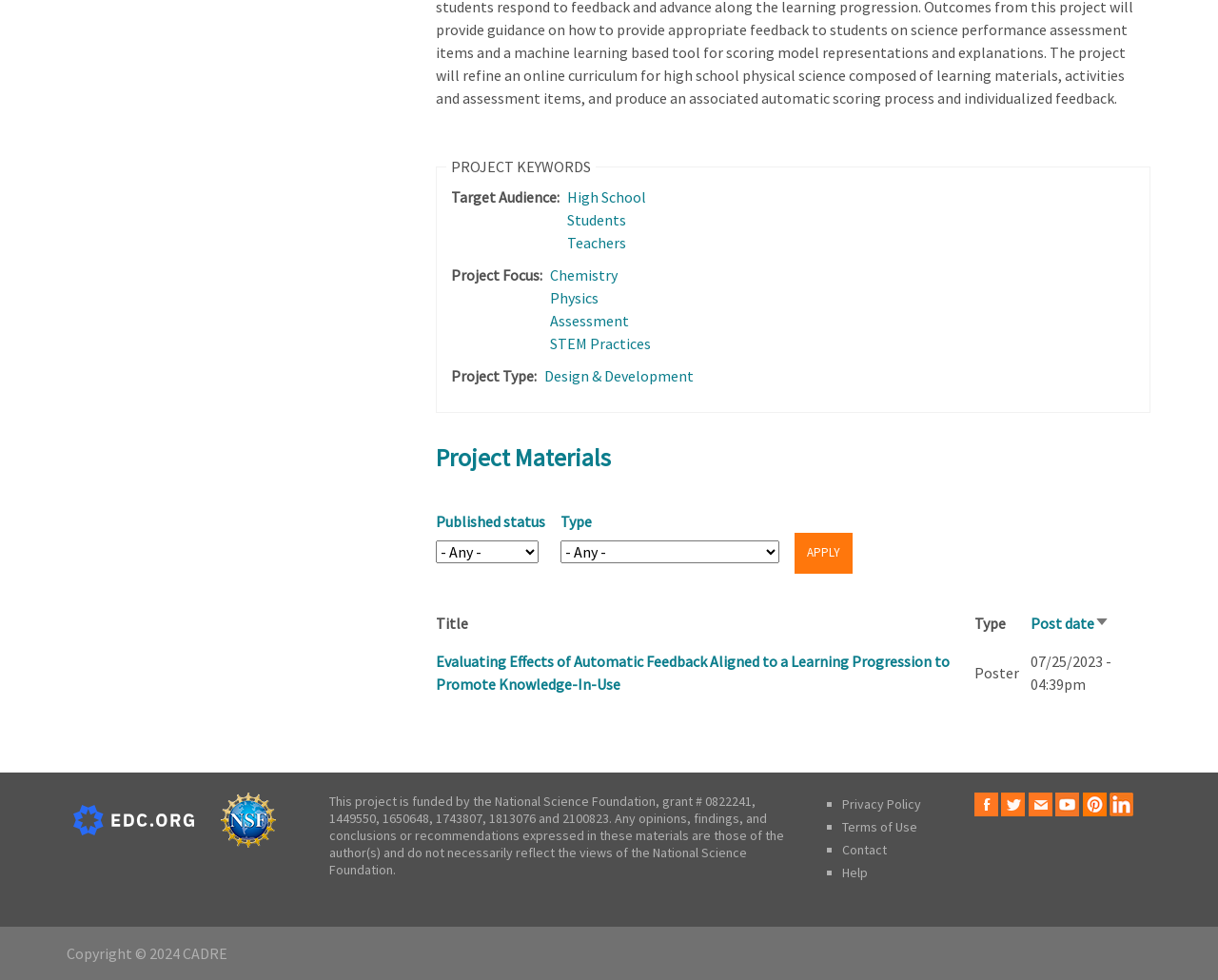What is the title of the first project material?
Provide a one-word or short-phrase answer based on the image.

Evaluating Effects of Automatic Feedback Aligned to a Learning Progression to Promote Knowledge-In-Use